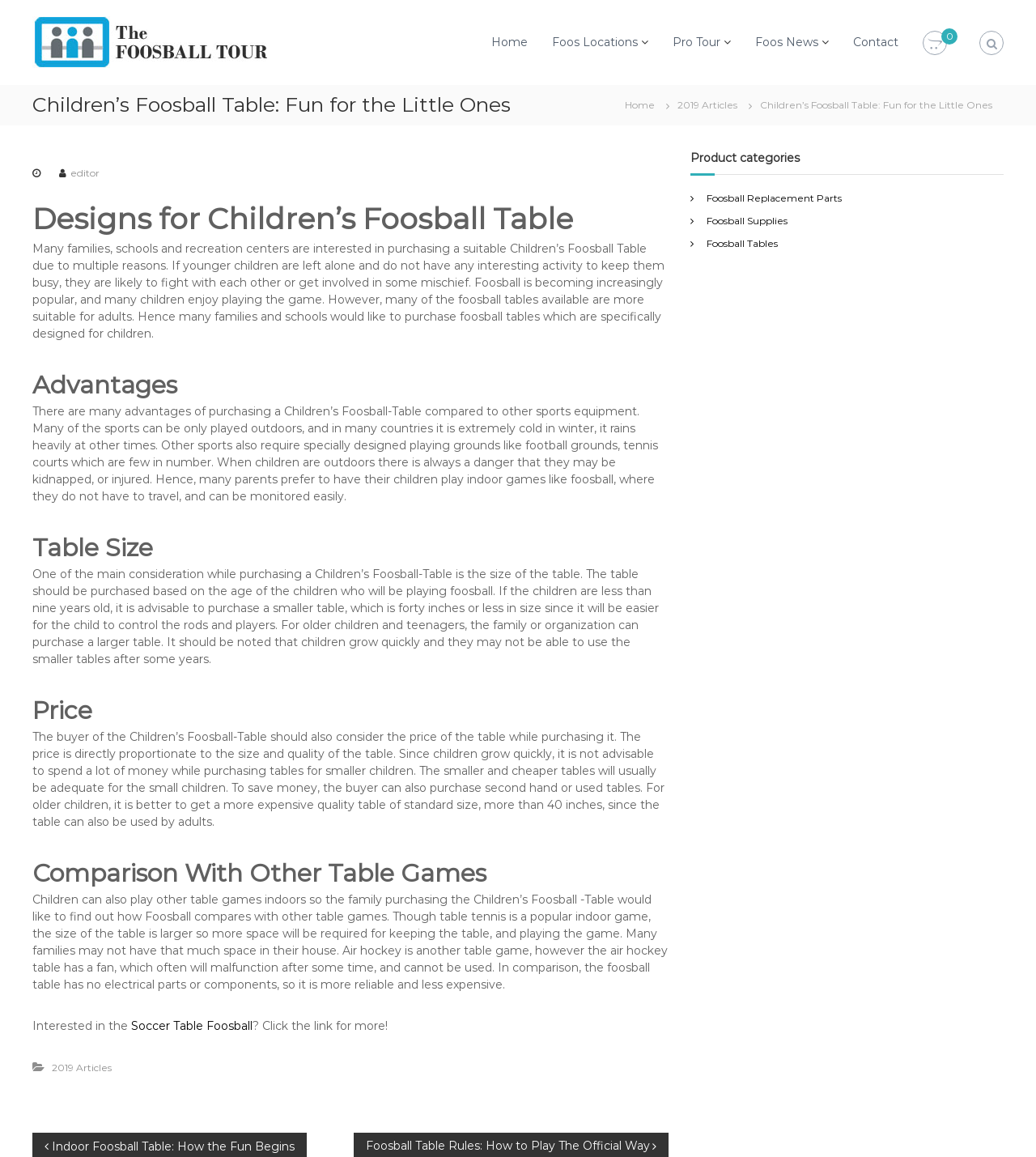Create a detailed summary of all the visual and textual information on the webpage.

The webpage is about Children's Foosball Tables, with a focus on their benefits, design, and purchasing considerations. At the top of the page, there is a figure with a link to "Professional Foosball Tour Foosball Tables" and an image. Below this, there are five links to different sections of the website, including "Home", "Foos Locations", "Pro Tour", "Foos News", and "Contact".

The main content of the page is an article about Children's Foosball Tables, which is divided into several sections. The first section has a heading "Children’s Foosball Table: Fun for the Little Ones" and provides an introduction to the topic. The article then discusses the designs for Children's Foosball Tables, highlighting their advantages, such as being a fun and safe indoor activity for kids.

The article also explores the factors to consider when purchasing a Children's Foosball Table, including the table size, which should be based on the age of the children playing, and the price, which is directly proportional to the size and quality of the table. Additionally, the article compares Foosball with other table games, such as table tennis and air hockey, highlighting its reliability and affordability.

Throughout the article, there are links to related topics, such as "Soccer Table Foosball", and a footer section with links to "2019 Articles" and other resources. On the right side of the page, there is a complementary section with links to product categories, including "Foosball Replacement Parts", "Foosball Supplies", and "Foosball Tables".